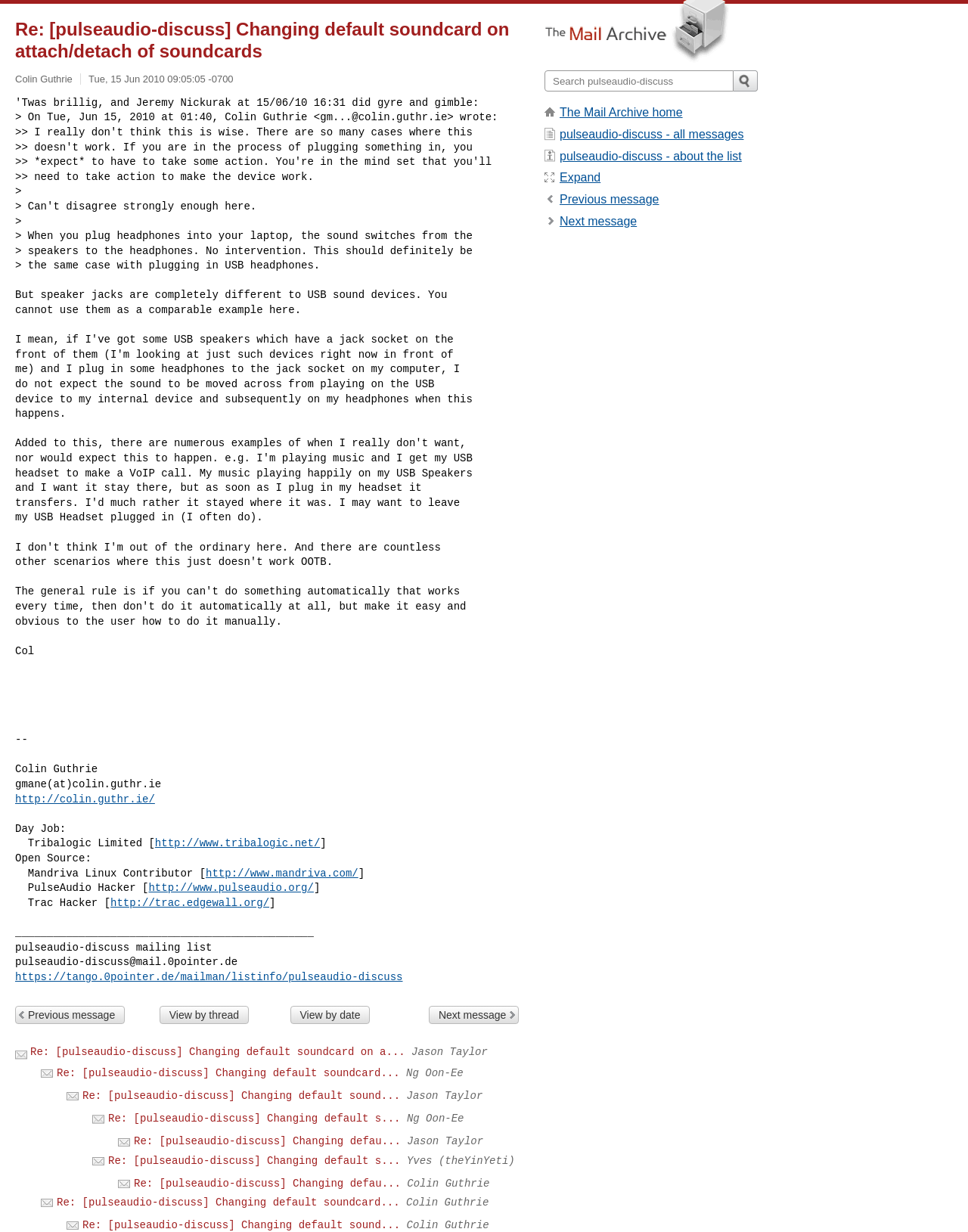Provide the bounding box coordinates of the HTML element described by the text: "Next message". The coordinates should be in the format [left, top, right, bottom] with values between 0 and 1.

[0.578, 0.174, 0.658, 0.185]